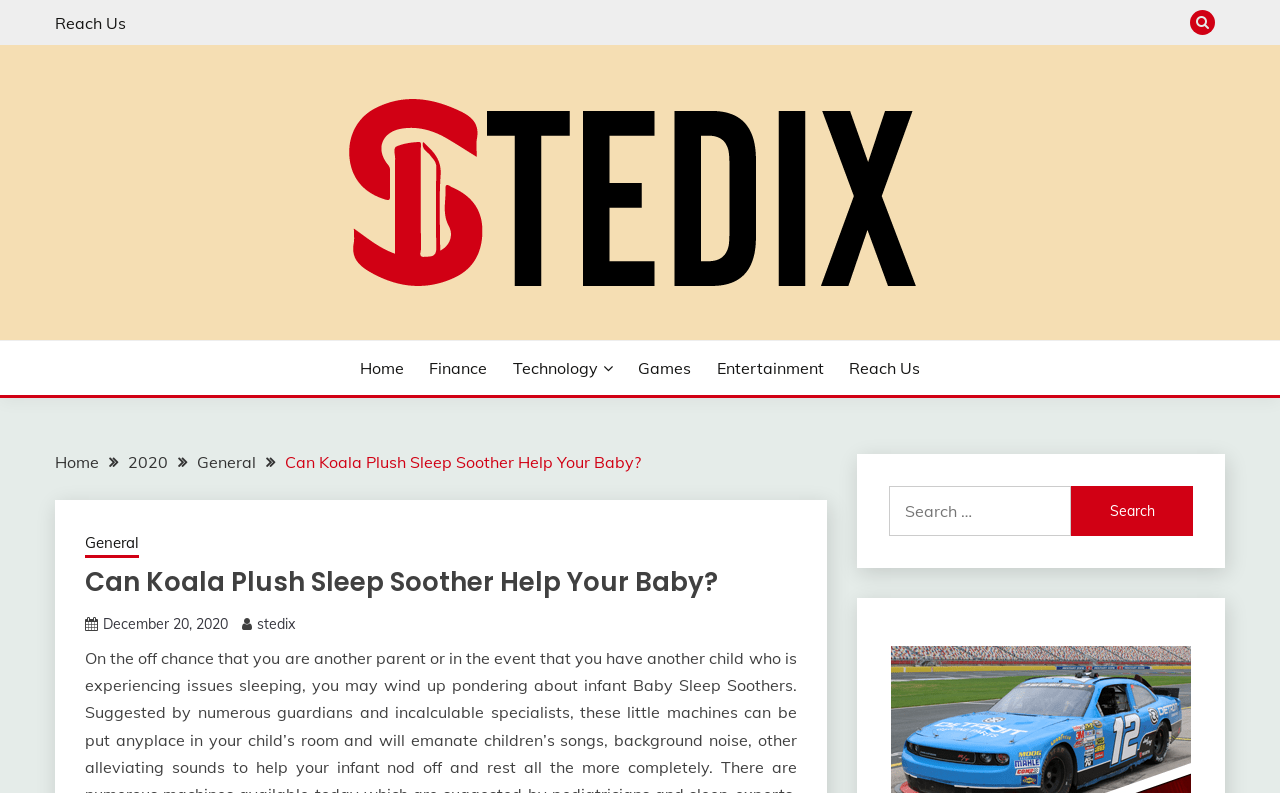Describe all the key features of the webpage in detail.

This webpage is about a product called "Can Koala Plush Sleep Soother Help Your Baby?" from Stedix. At the top left corner, there is a link to "Reach Us" and a button with an icon. Next to it, there is a link to the Stedix website, accompanied by an image of the Stedix logo. Below the logo, there is a link to "STEDIX" and a static text "Gain knowledge here".

The top navigation bar has several links, including "Home", "Finance", "Technology", "Games", "Entertainment", and "Reach Us". Below the navigation bar, there is a breadcrumbs navigation section, which shows the current page's location in the website's hierarchy. The breadcrumbs section has links to "Home", "2020", "General", and the current page.

The main content of the webpage starts with a heading that repeats the title "Can Koala Plush Sleep Soother Help Your Baby?". Below the heading, there is a link to the publication date "December 20, 2020" and a link to the author "Stedix". 

On the right side of the page, there is a search bar with a label "Search for:" and a search button. The search bar is located near the top right corner of the page.